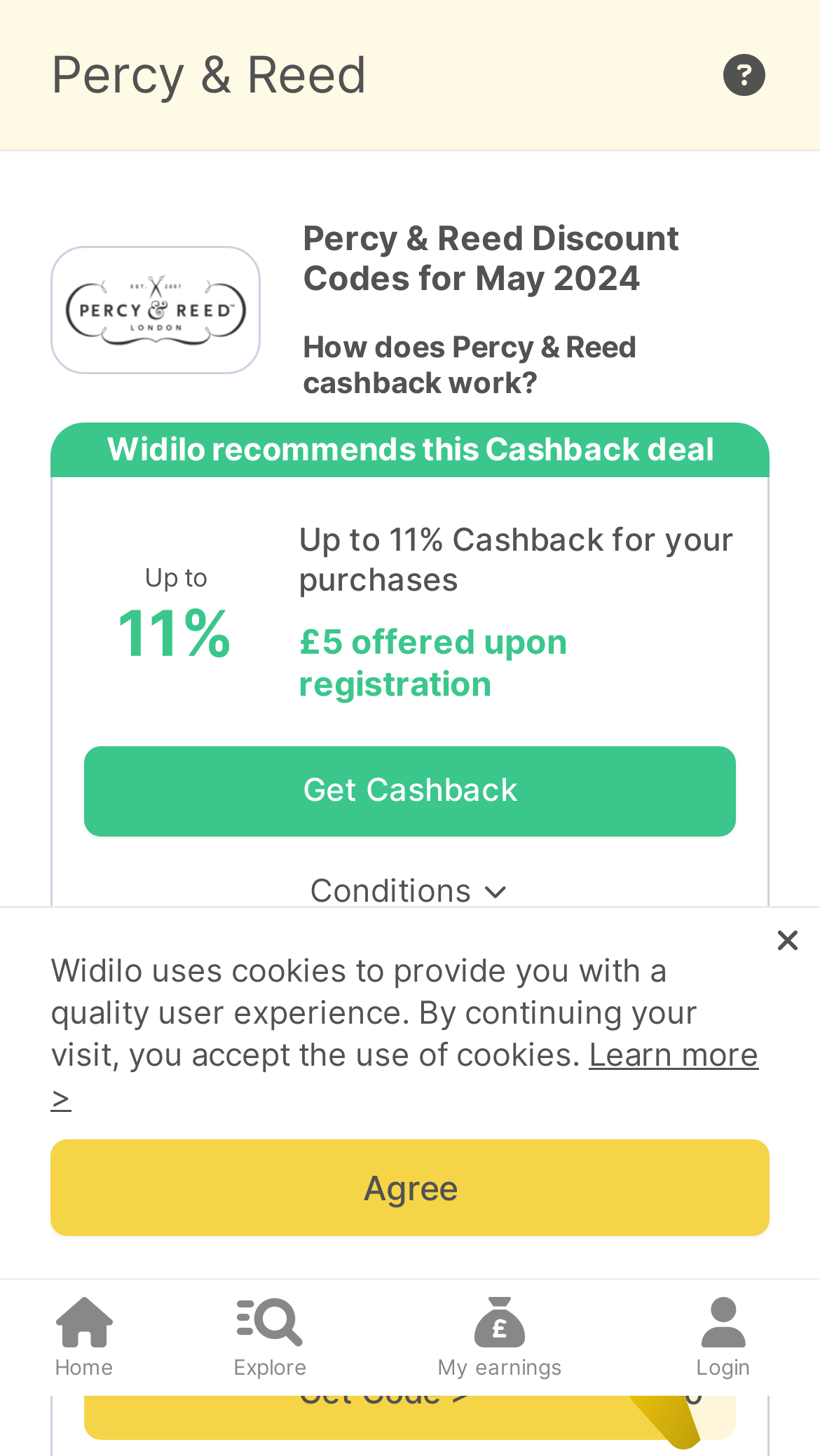What is the title or heading displayed on the webpage?

Percy & Reed Discount Codes for May 2024